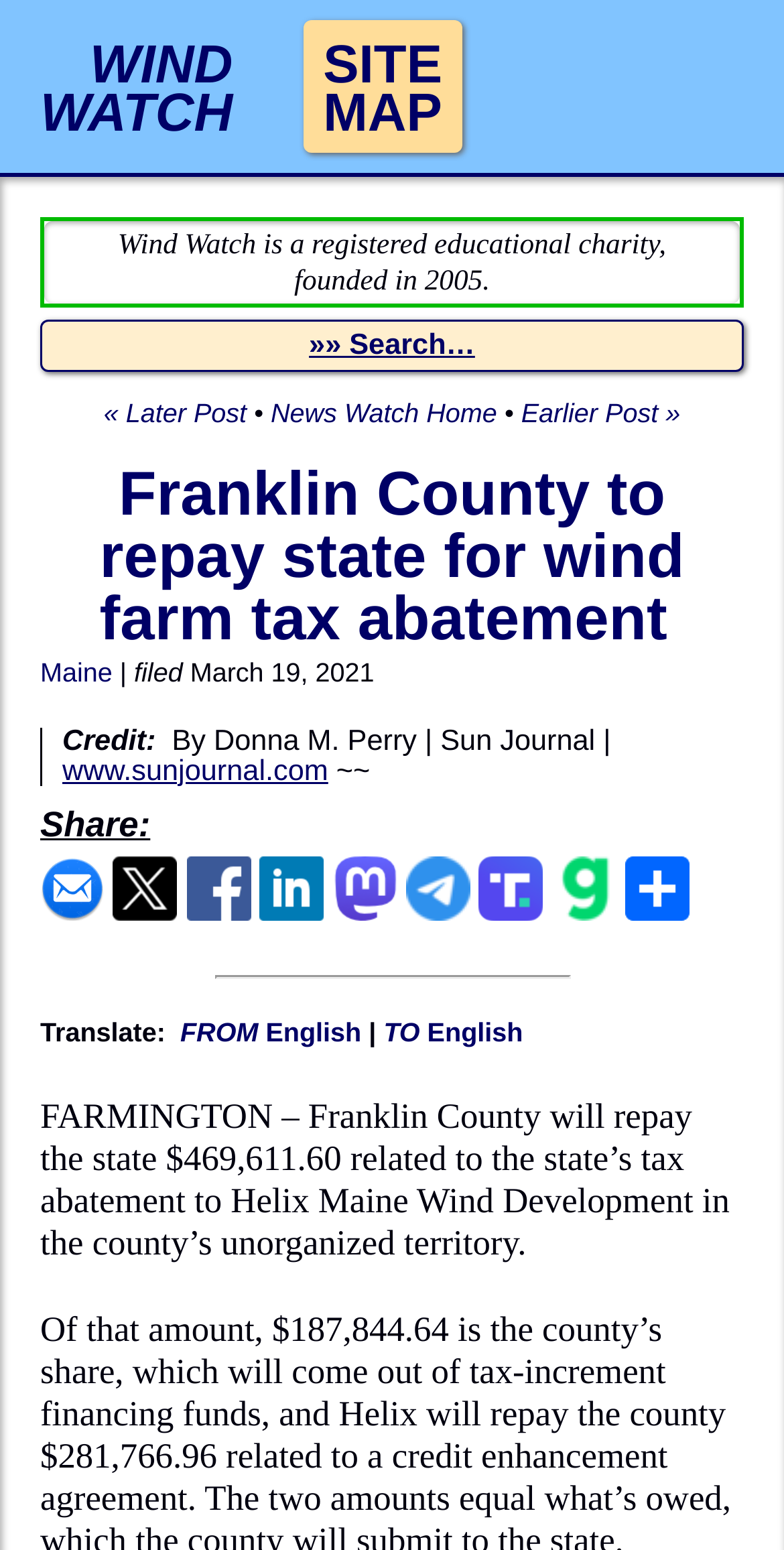Please identify the bounding box coordinates of the element that needs to be clicked to execute the following command: "Translate the page". Provide the bounding box using four float numbers between 0 and 1, formatted as [left, top, right, bottom].

[0.23, 0.656, 0.461, 0.676]